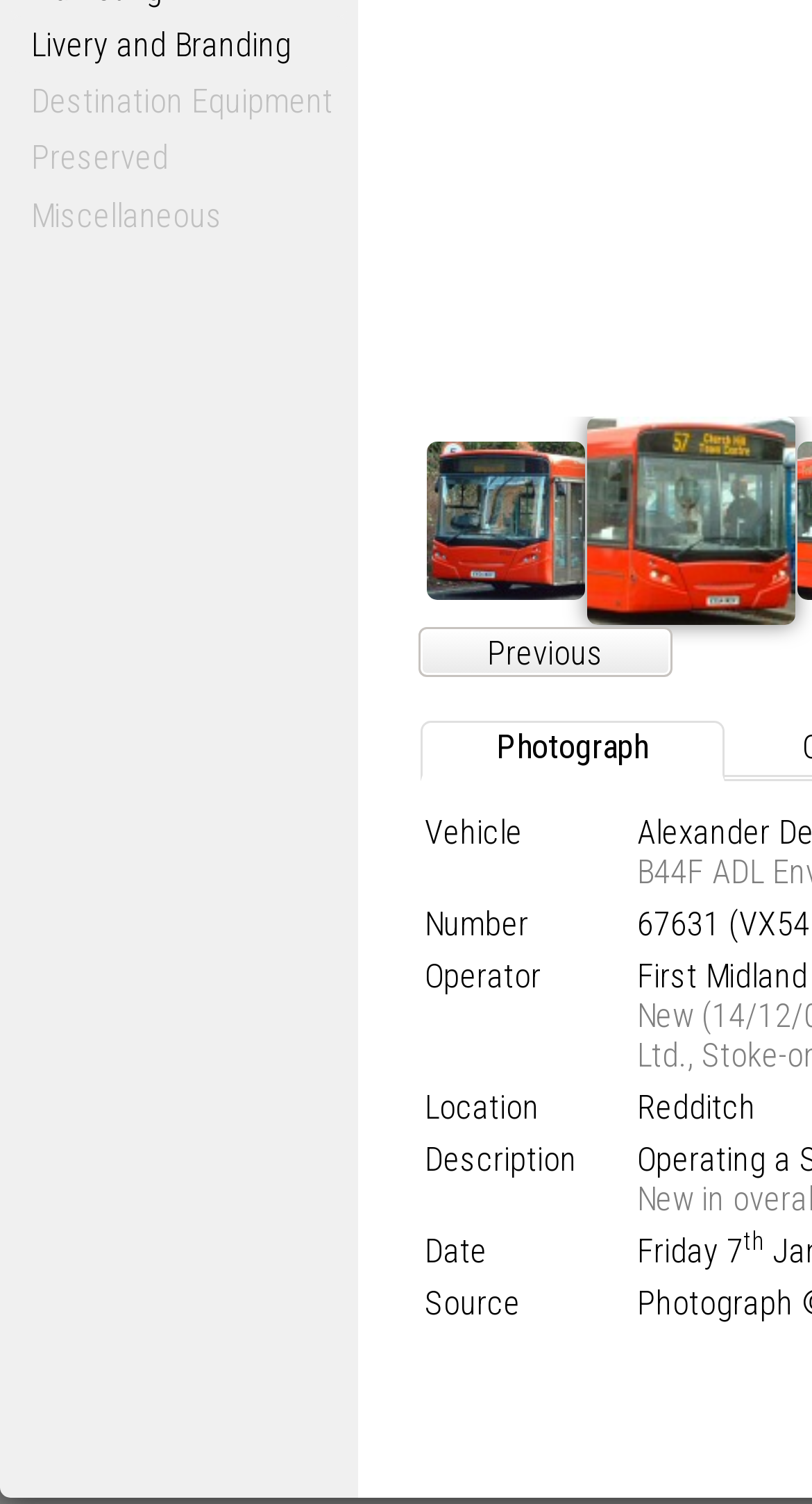Determine the bounding box for the UI element described here: "Previous".

[0.515, 0.417, 0.828, 0.45]